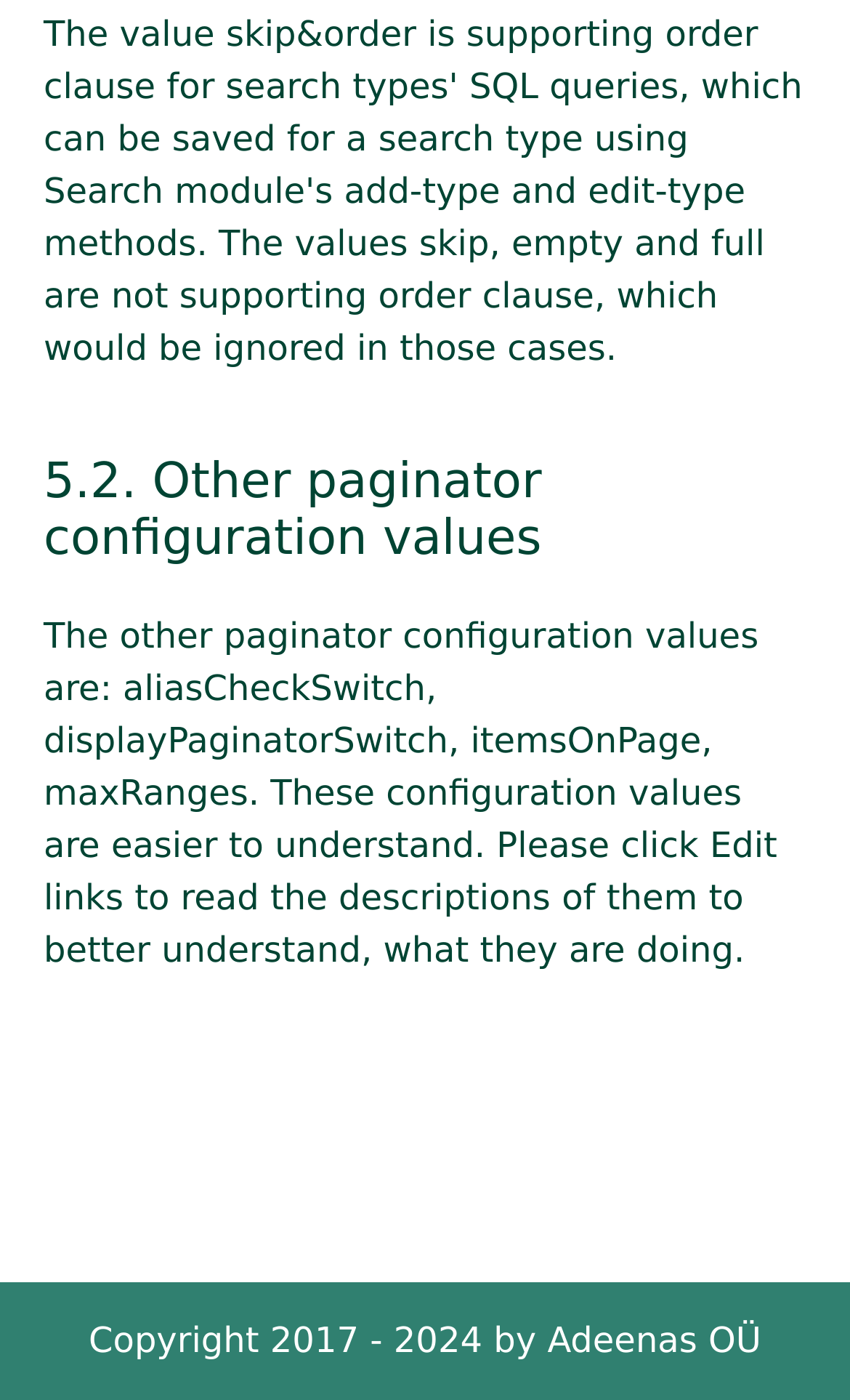Locate the bounding box of the UI element described in the following text: "Adeenas OÜ".

[0.644, 0.942, 0.896, 0.972]